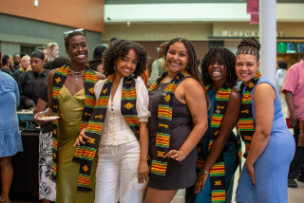What is the mood of the gathering?
Provide a detailed answer to the question using information from the image.

The women are standing close together, smiling warmly at the camera, suggesting a celebration or commemorative event, which reflects a joyful and festive atmosphere.